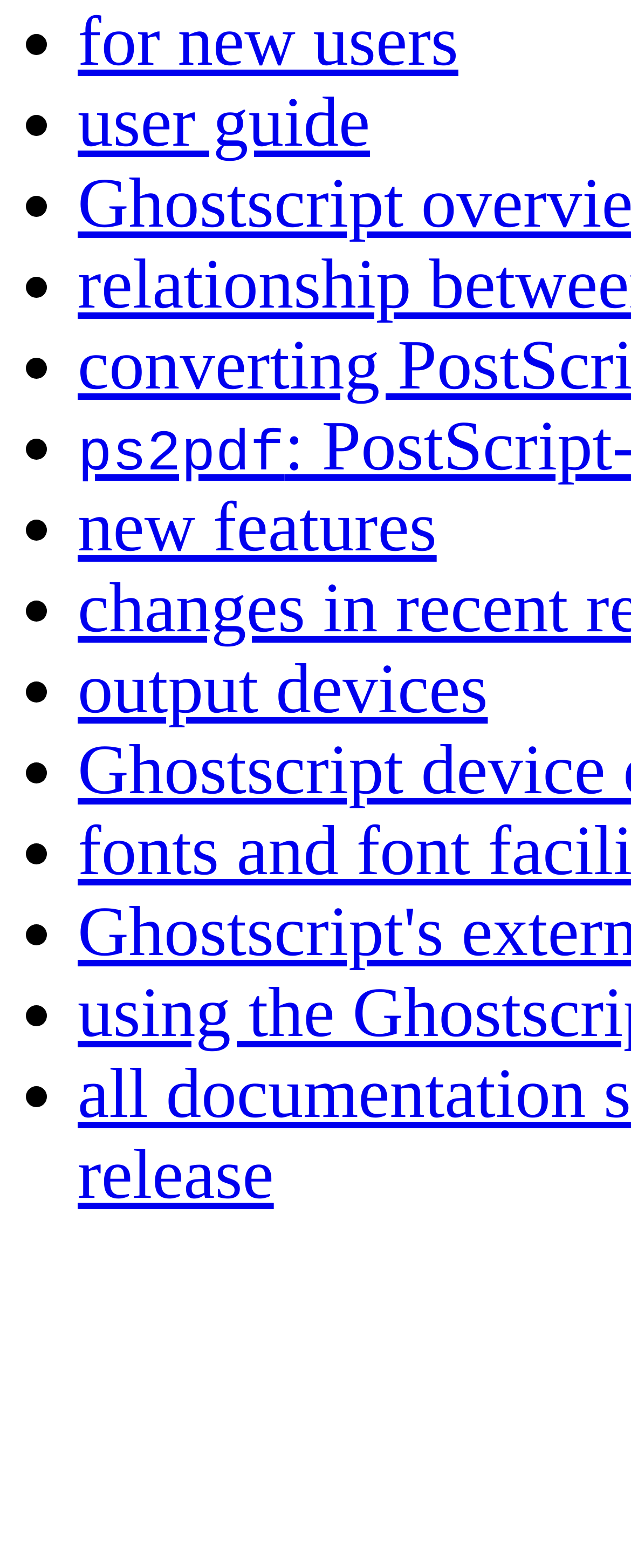Using the description "user guide", locate and provide the bounding box of the UI element.

[0.123, 0.301, 0.586, 0.351]